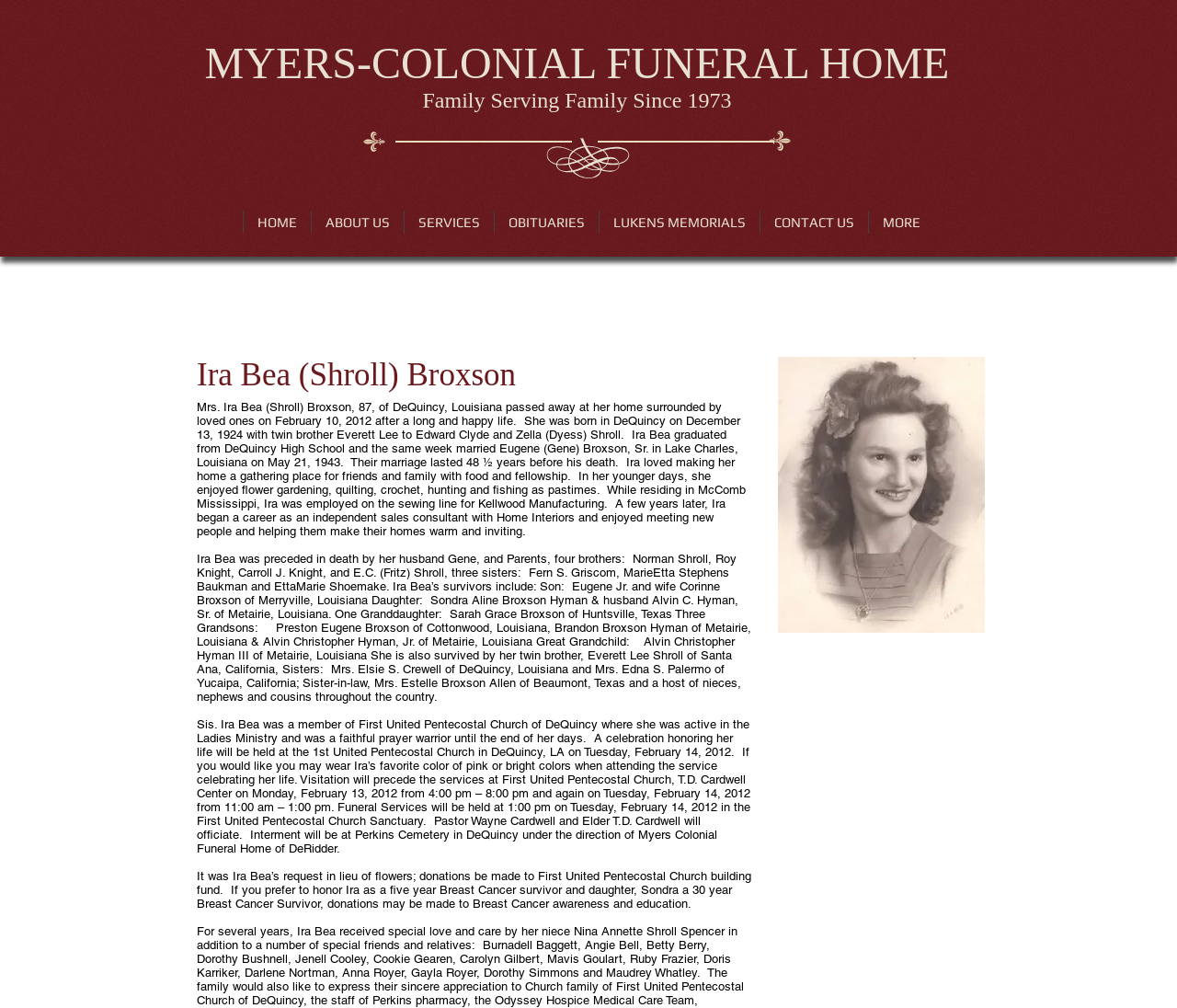Locate the bounding box coordinates of the clickable area to execute the instruction: "Click on the 'OBITUARIES' link". Provide the coordinates as four float numbers between 0 and 1, represented as [left, top, right, bottom].

[0.42, 0.209, 0.509, 0.232]